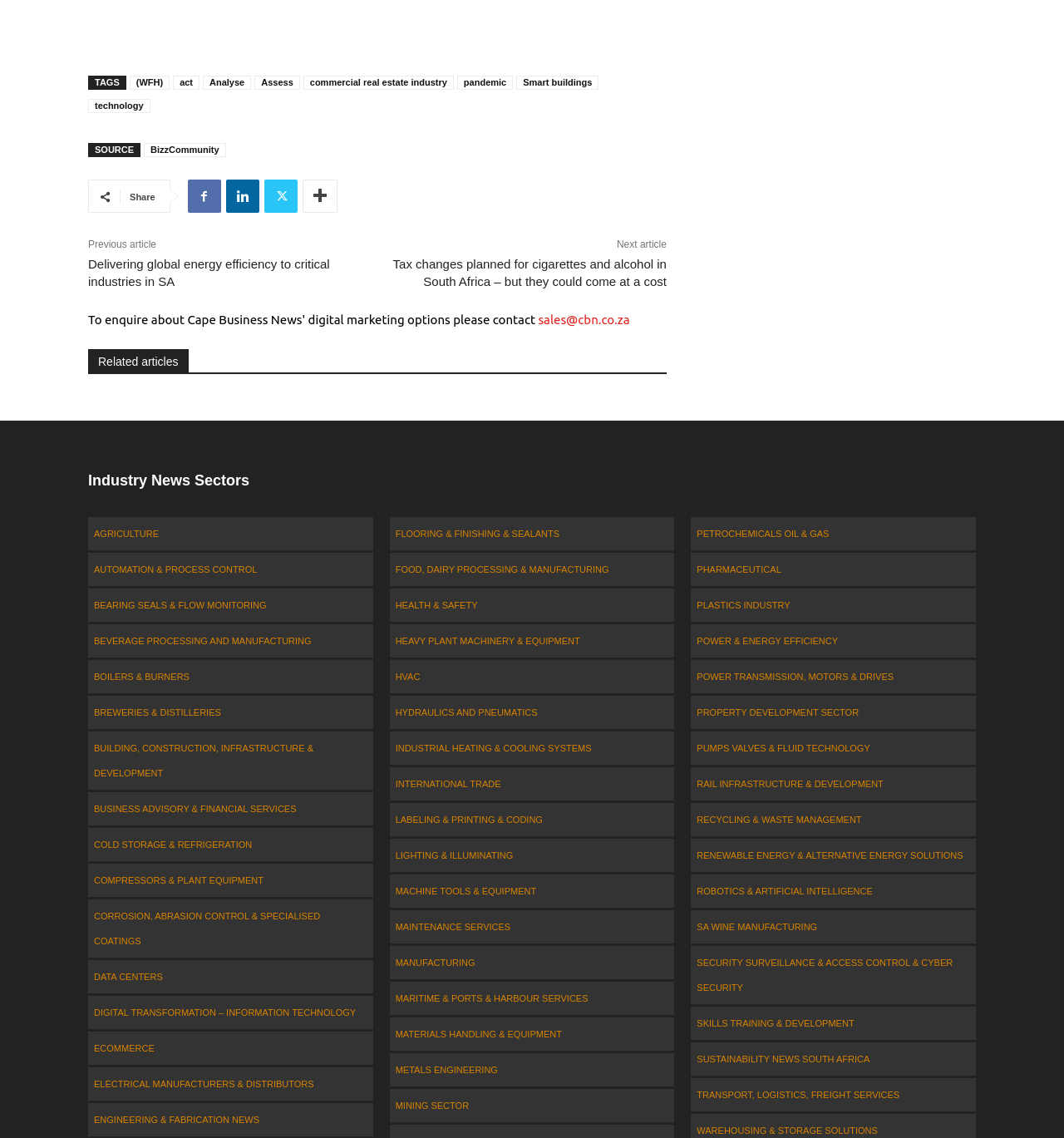How many industry sectors are listed on the webpage?
Kindly give a detailed and elaborate answer to the question.

By counting the number of links under the 'Industry News Sectors' heading, we can determine that there are 35 industry sectors listed on the webpage.